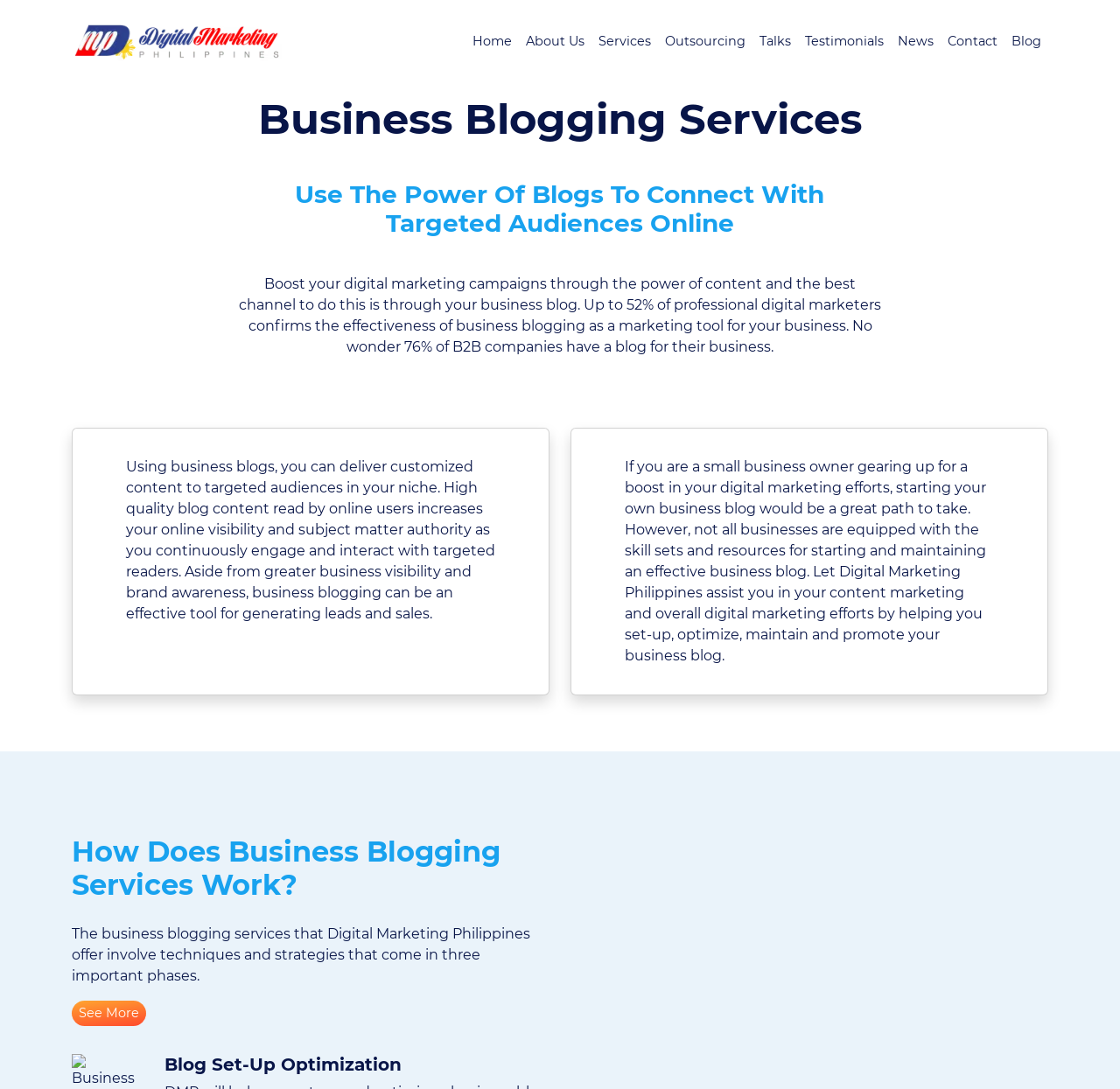What service does Digital Marketing Philippines offer?
Give a comprehensive and detailed explanation for the question.

Based on the webpage, Digital Marketing Philippines offers a service to assist businesses in setting up, optimizing, maintaining, and promoting their business blogs. This is stated in the text that says 'Let Digital Marketing Philippines assist you in your content marketing and overall digital marketing efforts by helping you set-up, optimize, maintain and promote your business blog.'